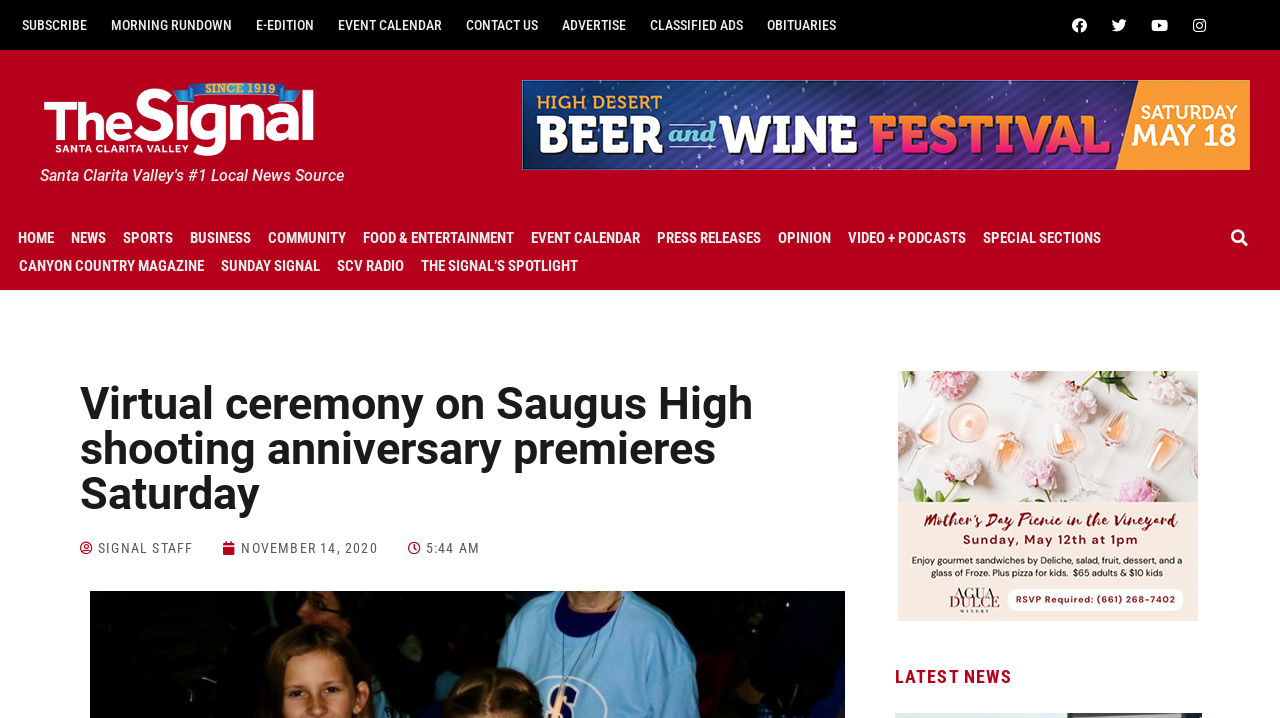Please determine the bounding box coordinates of the element to click in order to execute the following instruction: "Read the latest news". The coordinates should be four float numbers between 0 and 1, specified as [left, top, right, bottom].

[0.699, 0.921, 0.939, 0.966]